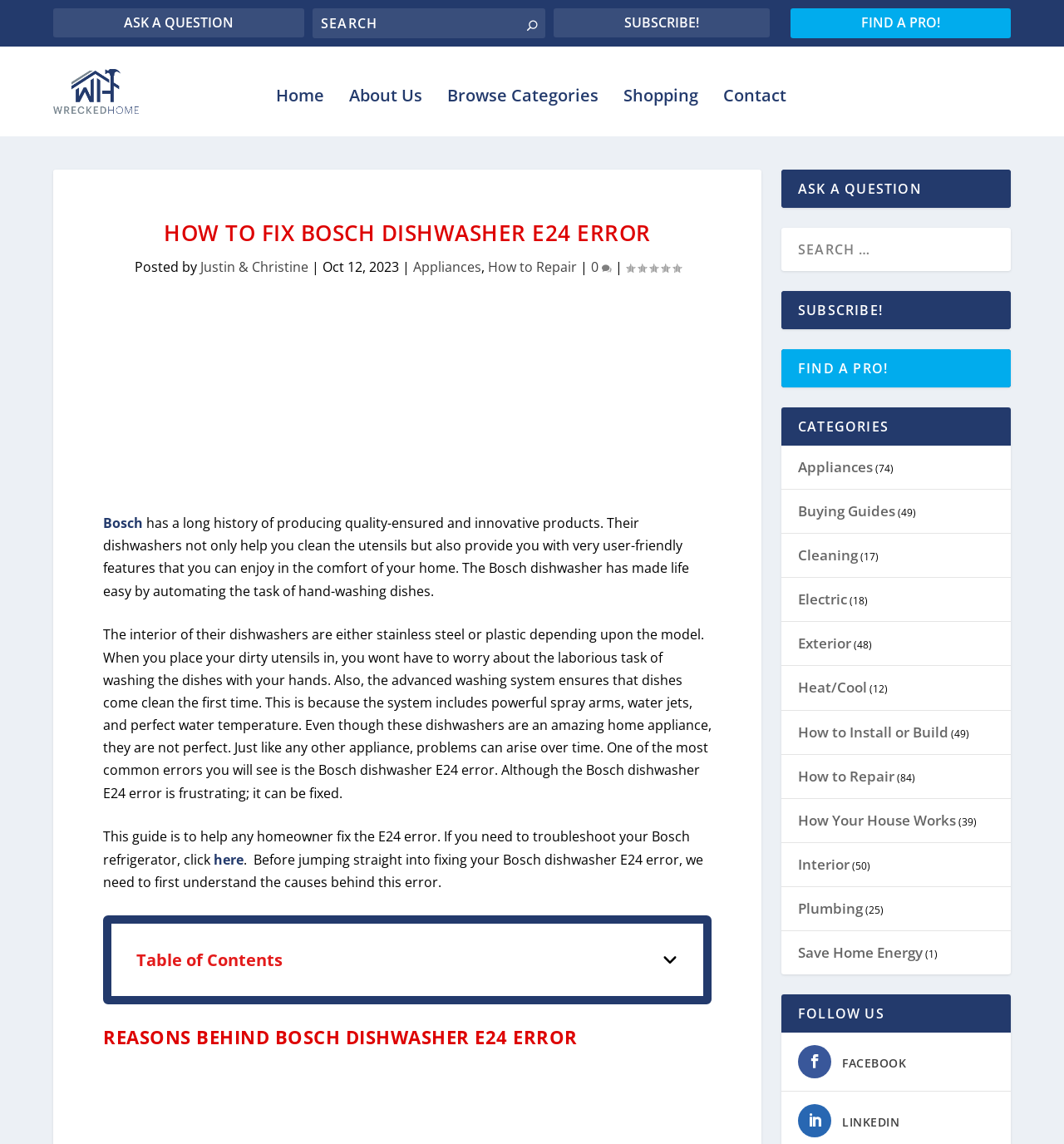Bounding box coordinates are specified in the format (top-left x, top-left y, bottom-right x, bottom-right y). All values are floating point numbers bounded between 0 and 1. Please provide the bounding box coordinate of the region this sentence describes: How to Install or Build

[0.75, 0.623, 0.891, 0.64]